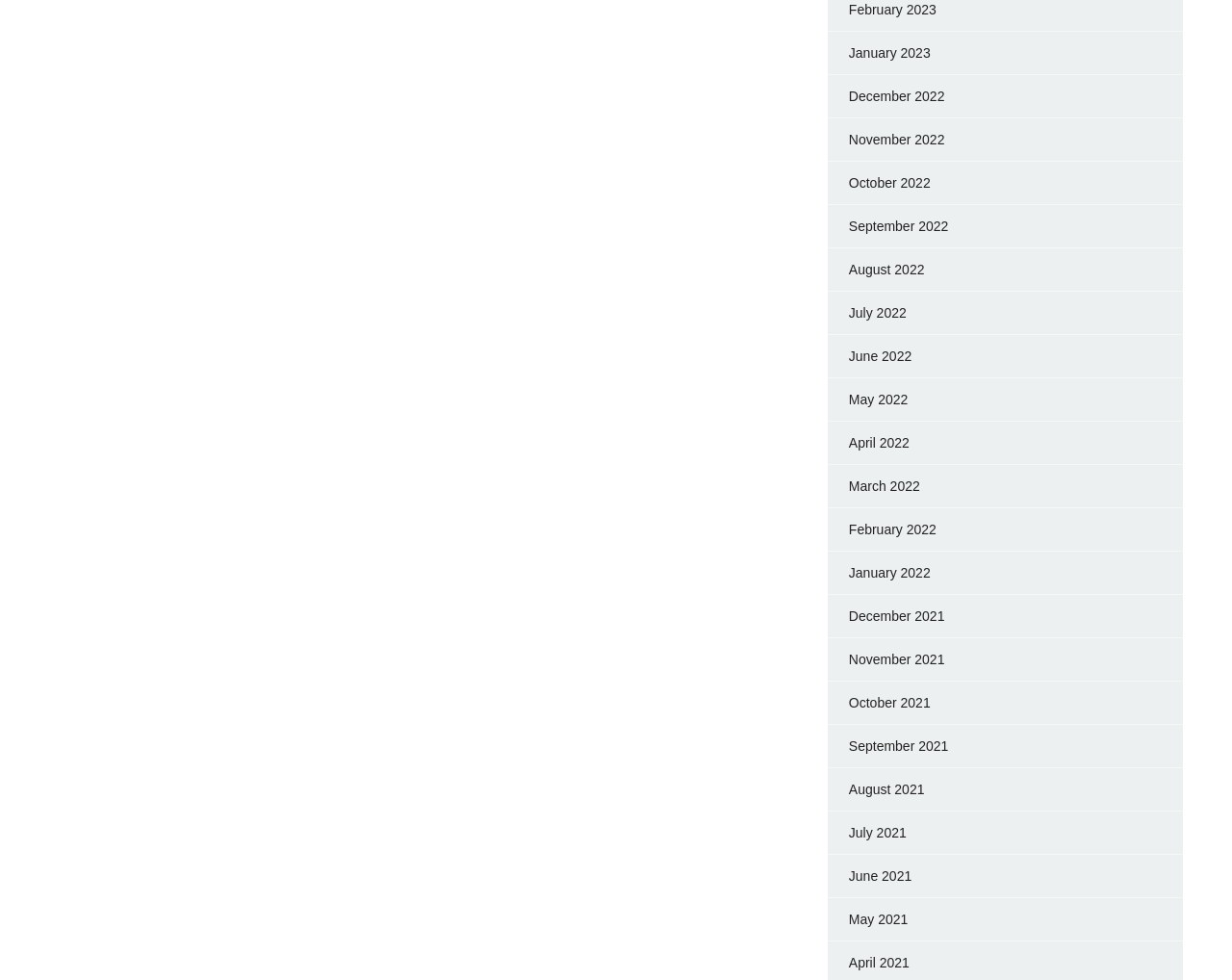Please identify the bounding box coordinates of the region to click in order to complete the given instruction: "browse August 2021". The coordinates should be four float numbers between 0 and 1, i.e., [left, top, right, bottom].

[0.689, 0.798, 0.75, 0.814]